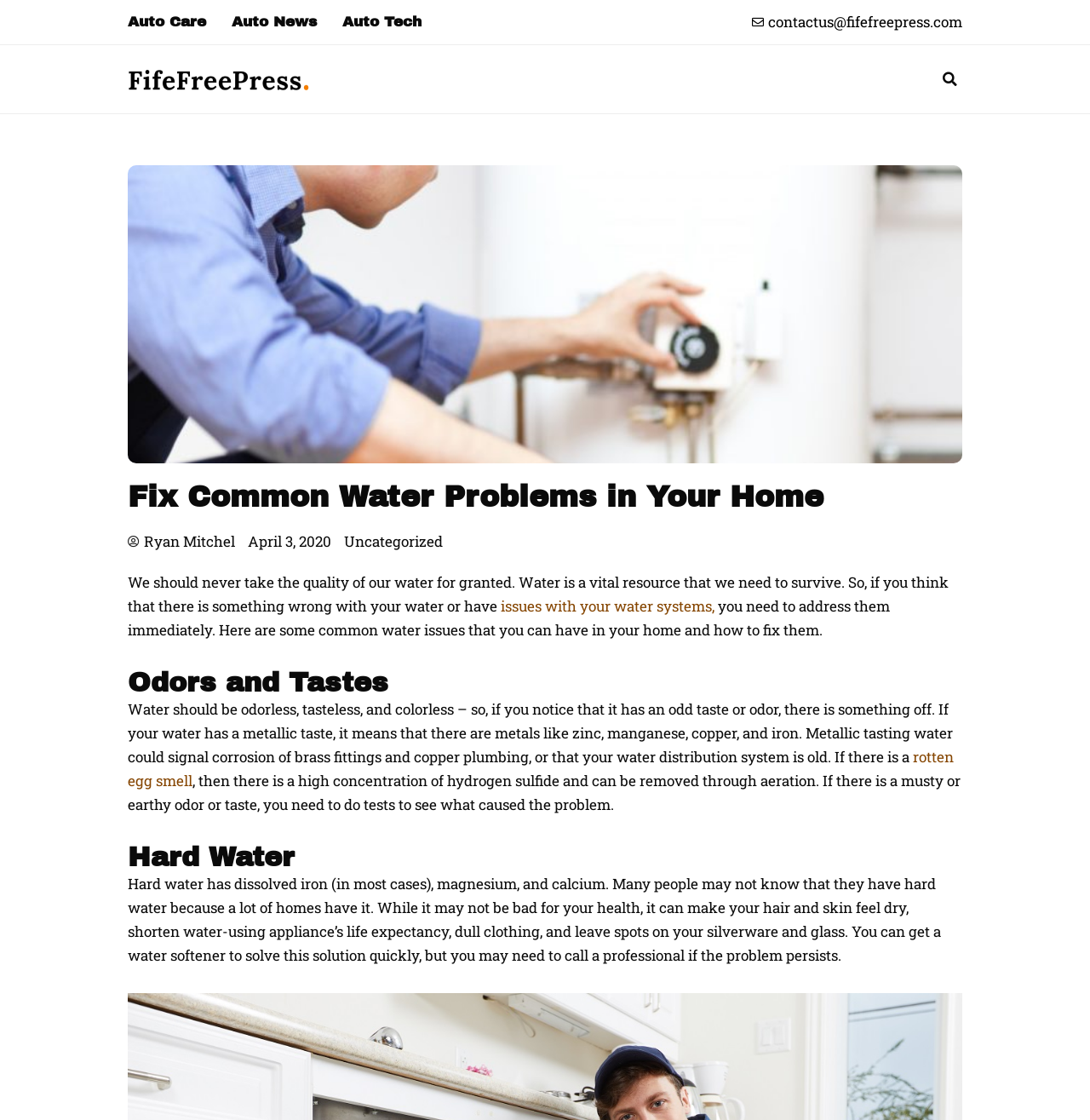Determine the bounding box coordinates of the clickable region to execute the instruction: "Check the contact email". The coordinates should be four float numbers between 0 and 1, denoted as [left, top, right, bottom].

[0.705, 0.011, 0.883, 0.028]